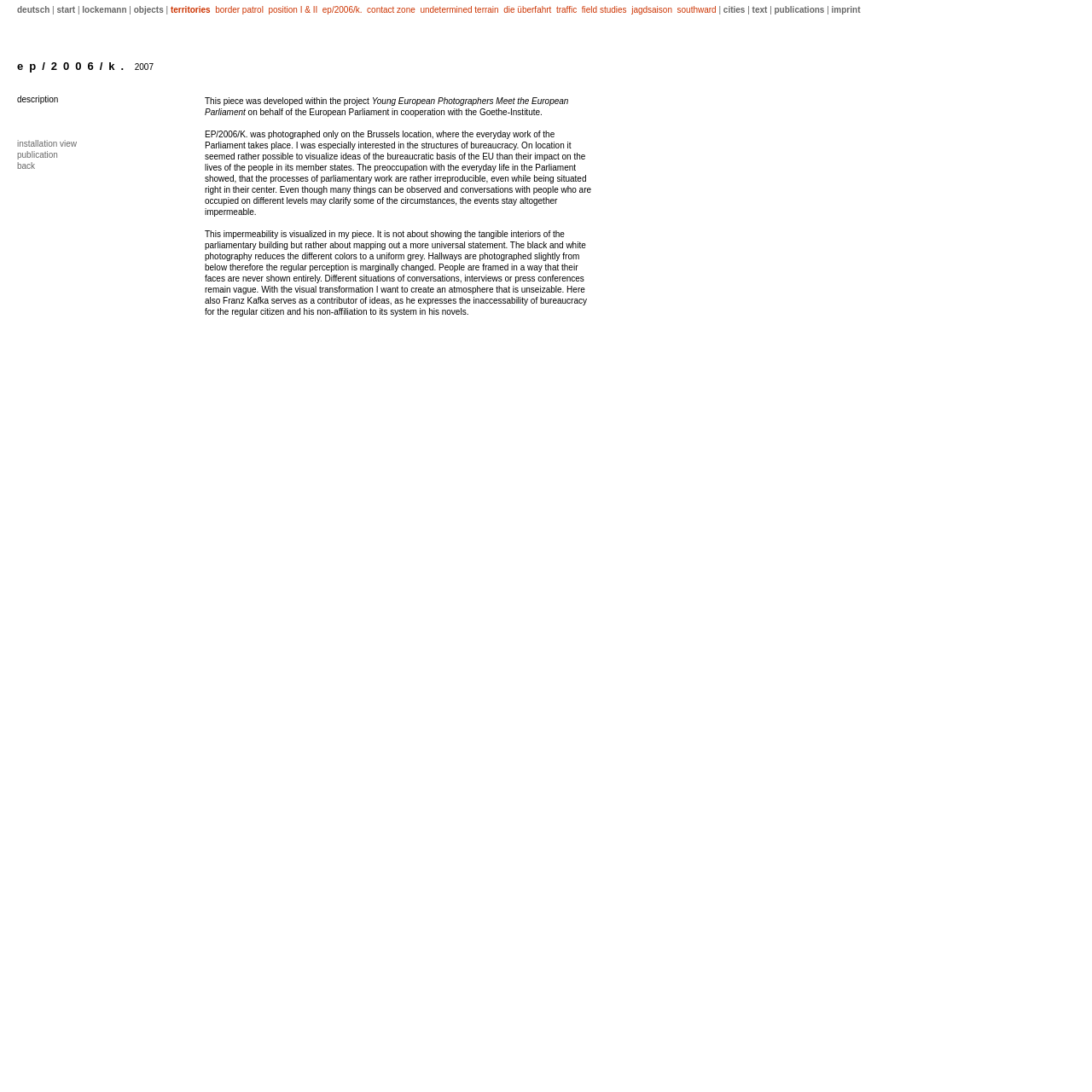Identify the bounding box coordinates for the UI element described as: "read more".

None